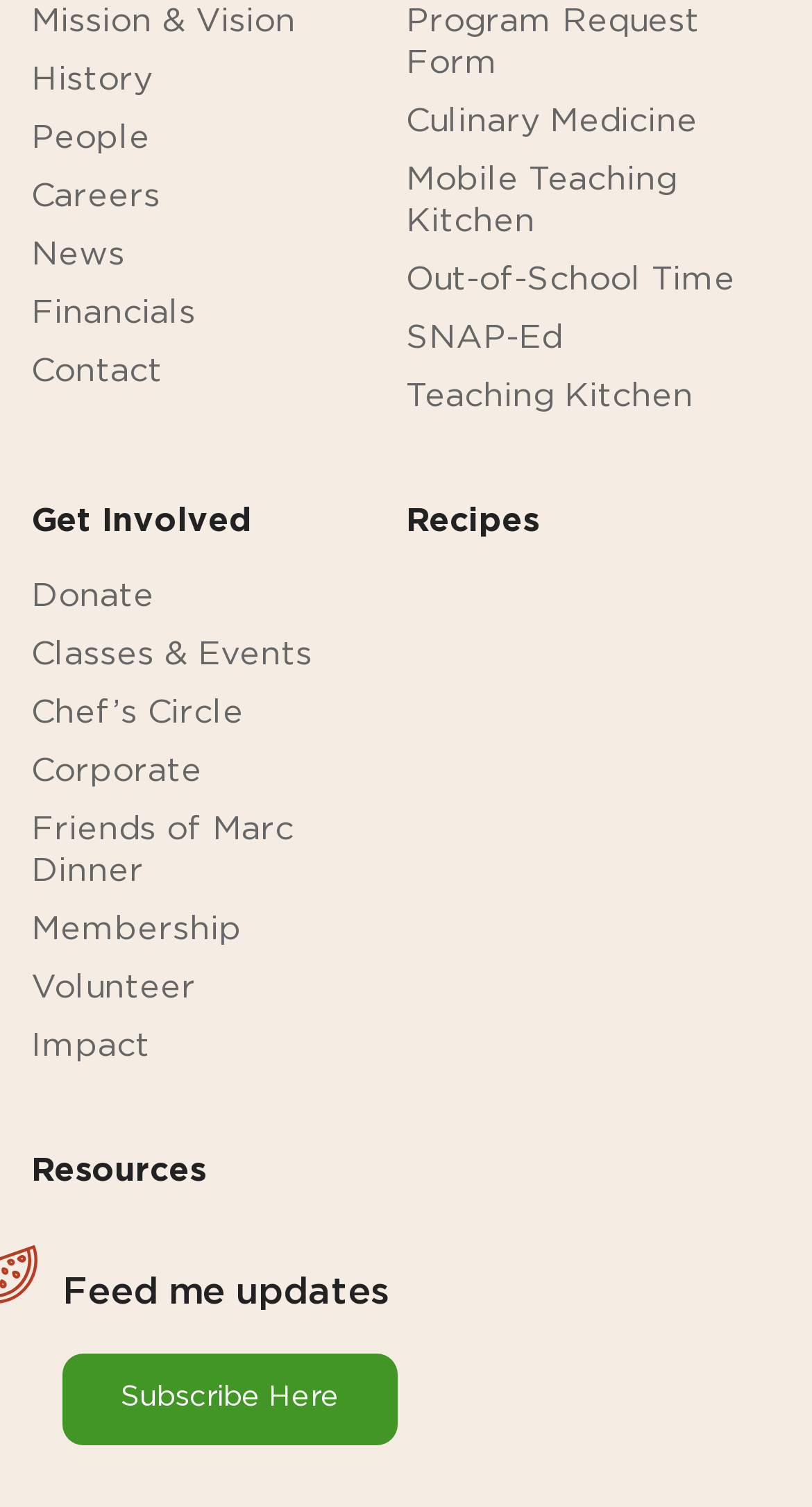Reply to the question below using a single word or brief phrase:
How many links are under the 'Get Involved' menu?

9